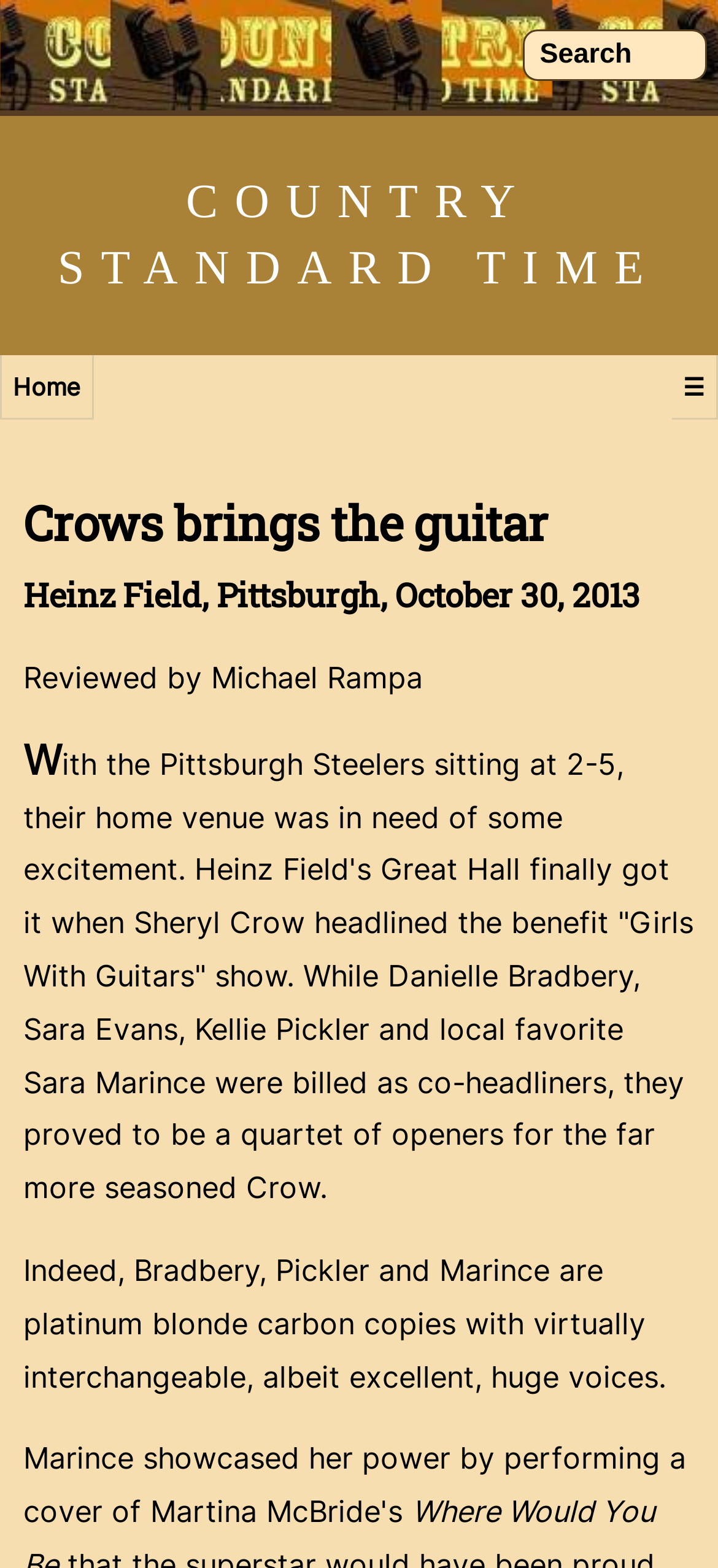Explain the contents of the webpage comprehensively.

The webpage is a concert review of Sheryl Crow's performance at Heinz Field in Pittsburgh on October 30, 2013. At the top of the page, there is a search bar with the text "Search" on the right side. Below the search bar, there are three links: "COUNTRY STANDARD TIME" on the left, "Home" in the middle, and an icon "☰" on the right.

The main content of the page is divided into sections. The first section has a heading "Crows brings the guitar" followed by a subheading "Heinz Field, Pittsburgh, October 30, 2013". Below the subheading, there is a paragraph of text reviewed by Michael Rampa, which describes the concert event. The text is positioned on the left side of the page, taking up most of the width.

The review text is divided into two parts. The first part describes the concert event, mentioning the performers and the venue. The second part, located below the first part, provides more details about the performance, specifically comparing the styles of the opening acts.

There are no images on the page. The overall layout is focused on presenting the concert review in a clear and readable format.